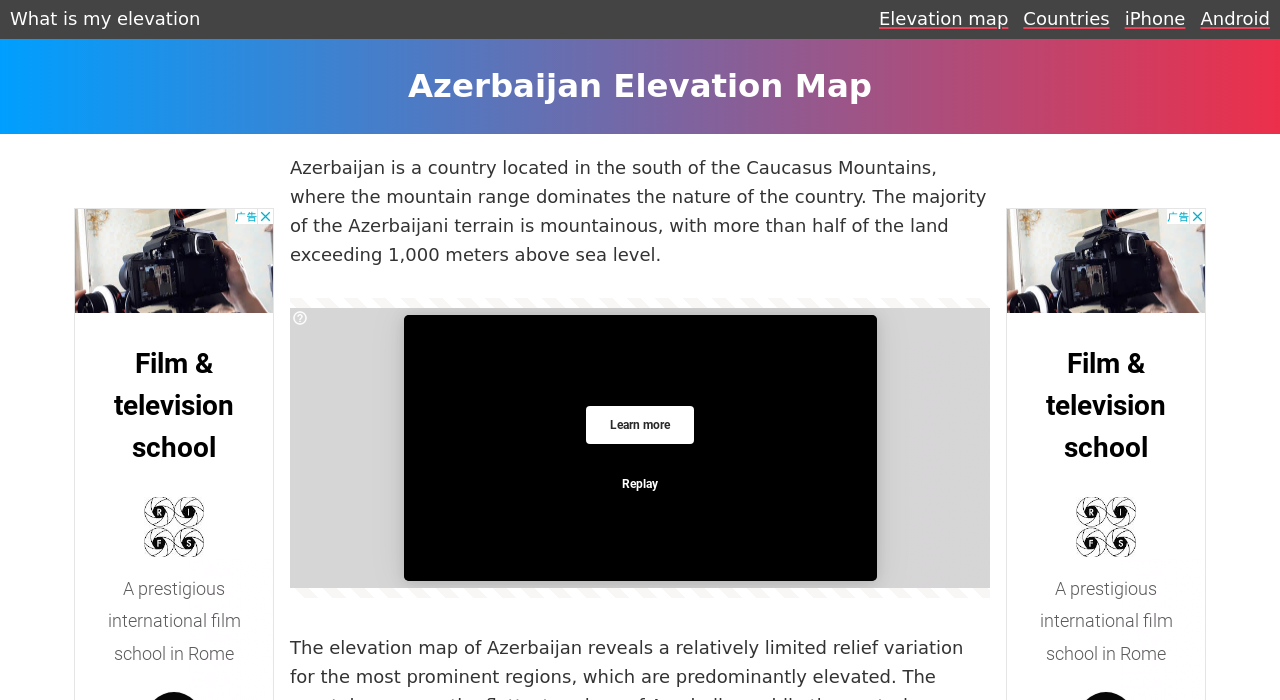Given the description of the UI element: "aria-label="Advertisement" name="aswift_1" title="Advertisement"", predict the bounding box coordinates in the form of [left, top, right, bottom], with each value being a float between 0 and 1.

[0.227, 0.44, 0.773, 0.84]